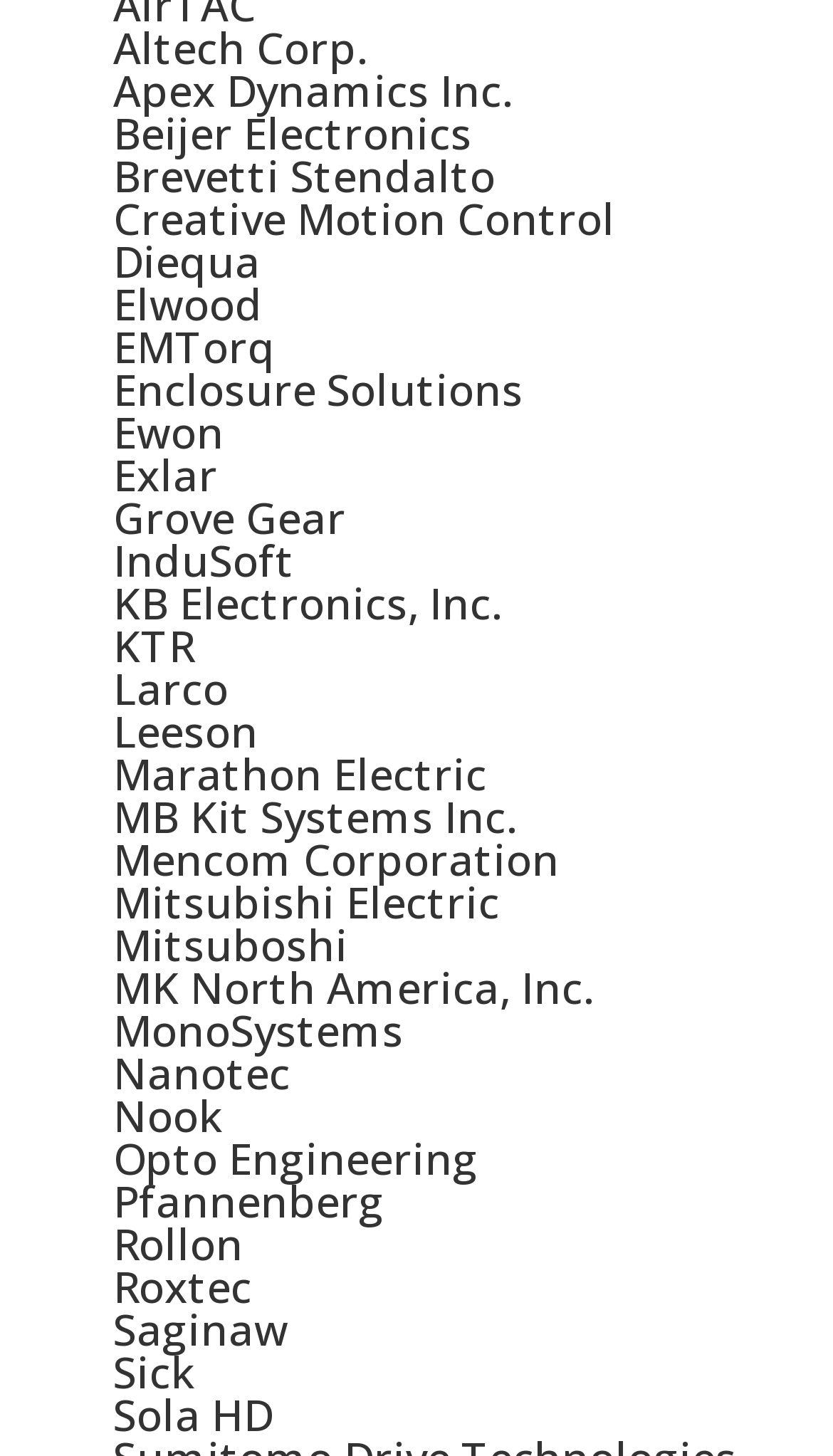Provide the bounding box coordinates for the UI element that is described by this text: "Mencom Corporation". The coordinates should be in the form of four float numbers between 0 and 1: [left, top, right, bottom].

[0.136, 0.577, 0.9, 0.606]